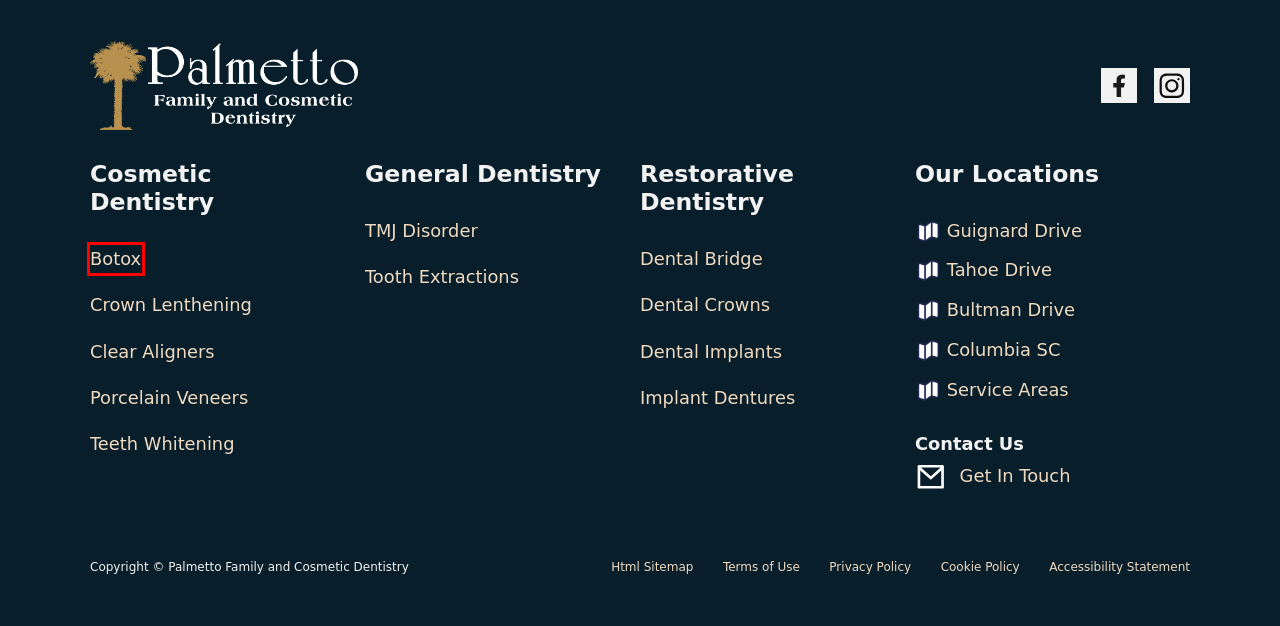Examine the screenshot of a webpage with a red bounding box around an element. Then, select the webpage description that best represents the new page after clicking the highlighted element. Here are the descriptions:
A. Dental Crowns in Sumter and Columbia SC
B. Privacy Policy | Palmetto Family and Cosmetic Dentistry
C. Crown Lengthening and Gum Contouring in Sumter and Columbia SC
D. Service Areas | Palmetto Family and Cosmetic Dentistry
E. Teeth Whitening in Sumter and Columbia SC
F. Botox | Palmetto Family and Cosmetic Dentistry
G. Porcelain Dental Veneers in Sumter and Columbia SC
H. TMJ Disorder Treatment in Sumter and Columbia SC

F